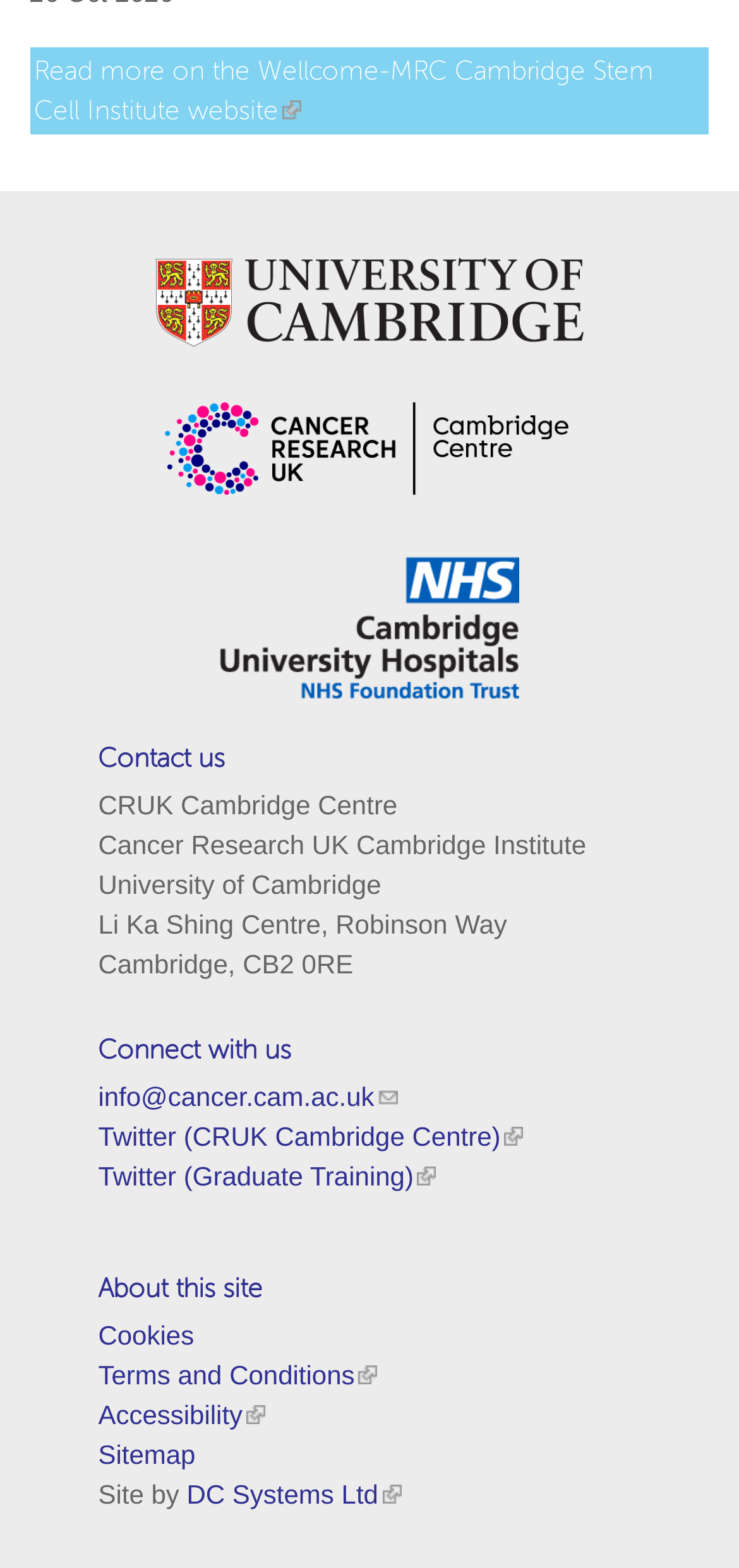How many links are available under 'About this site'?
Could you answer the question in a detailed manner, providing as much information as possible?

I found the answer by looking at the links under the 'About this site' heading, which are 'Cookies', 'Terms and Conditions', 'Accessibility', and 'Sitemap', and counting the number of links.